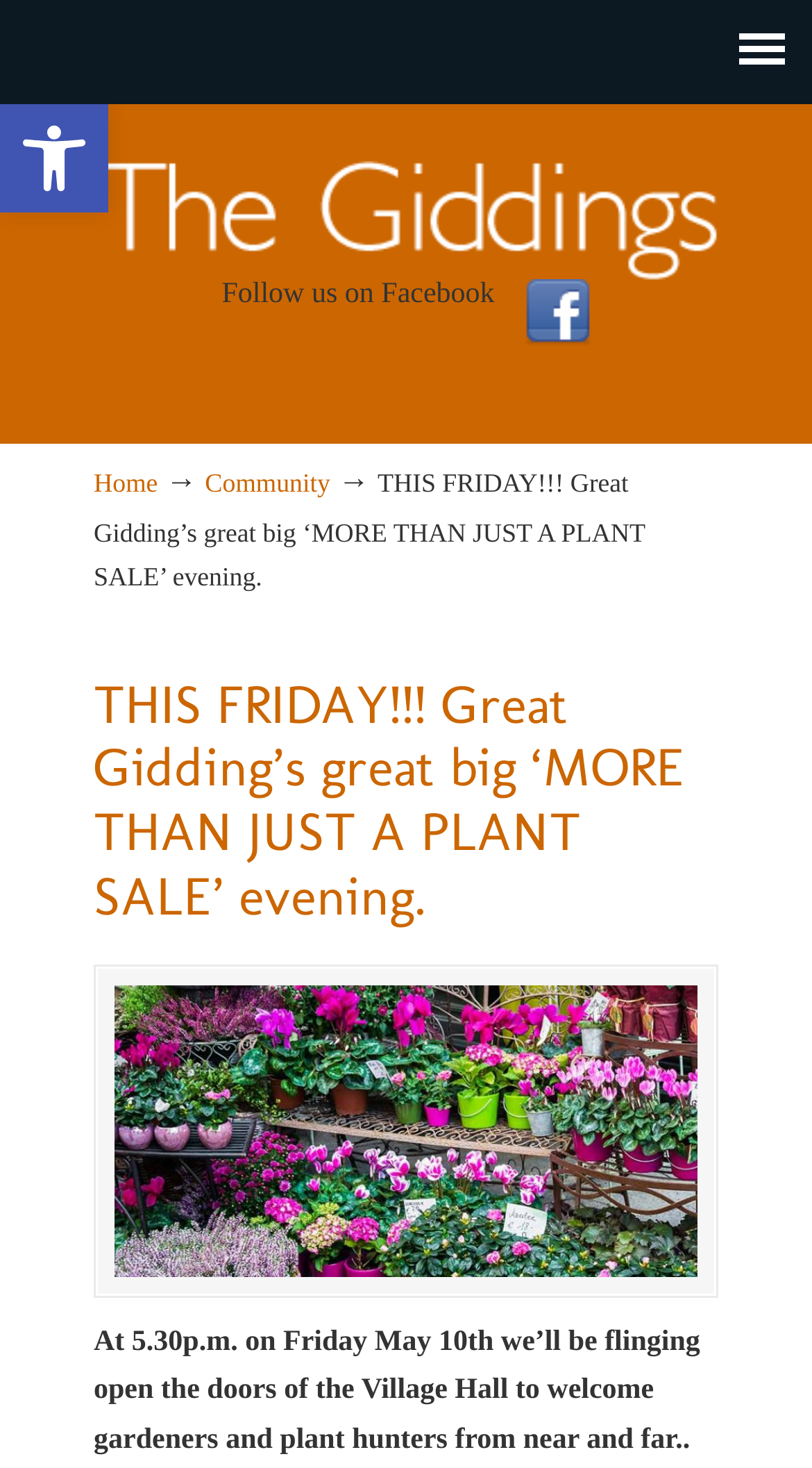Please give a one-word or short phrase response to the following question: 
Where is the event taking place?

Village Hall